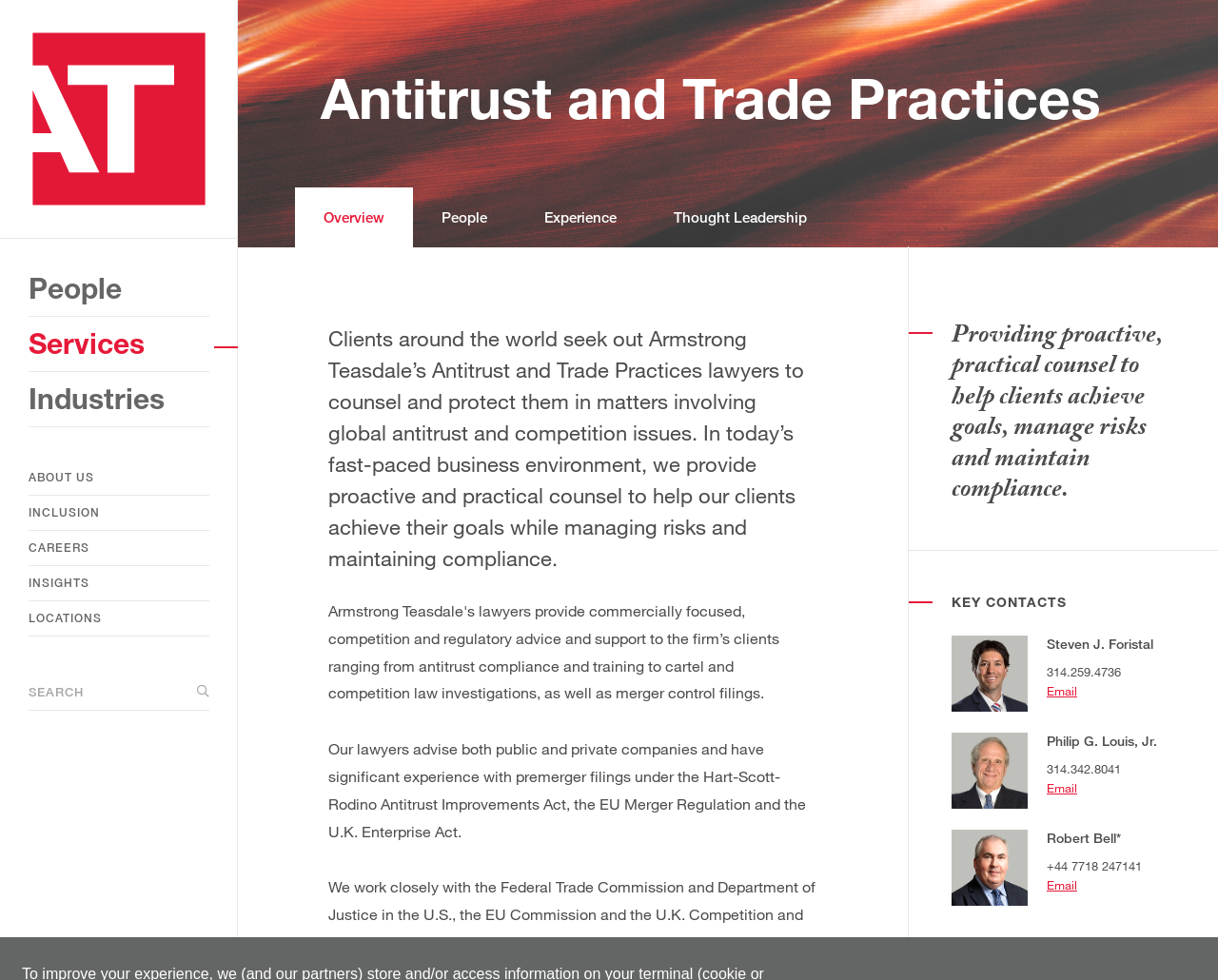Given the element description parent_node: Steven J. Foristal, specify the bounding box coordinates of the corresponding UI element in the format (top-left x, top-left y, bottom-right x, bottom-right y). All values must be between 0 and 1.

[0.781, 0.648, 0.859, 0.733]